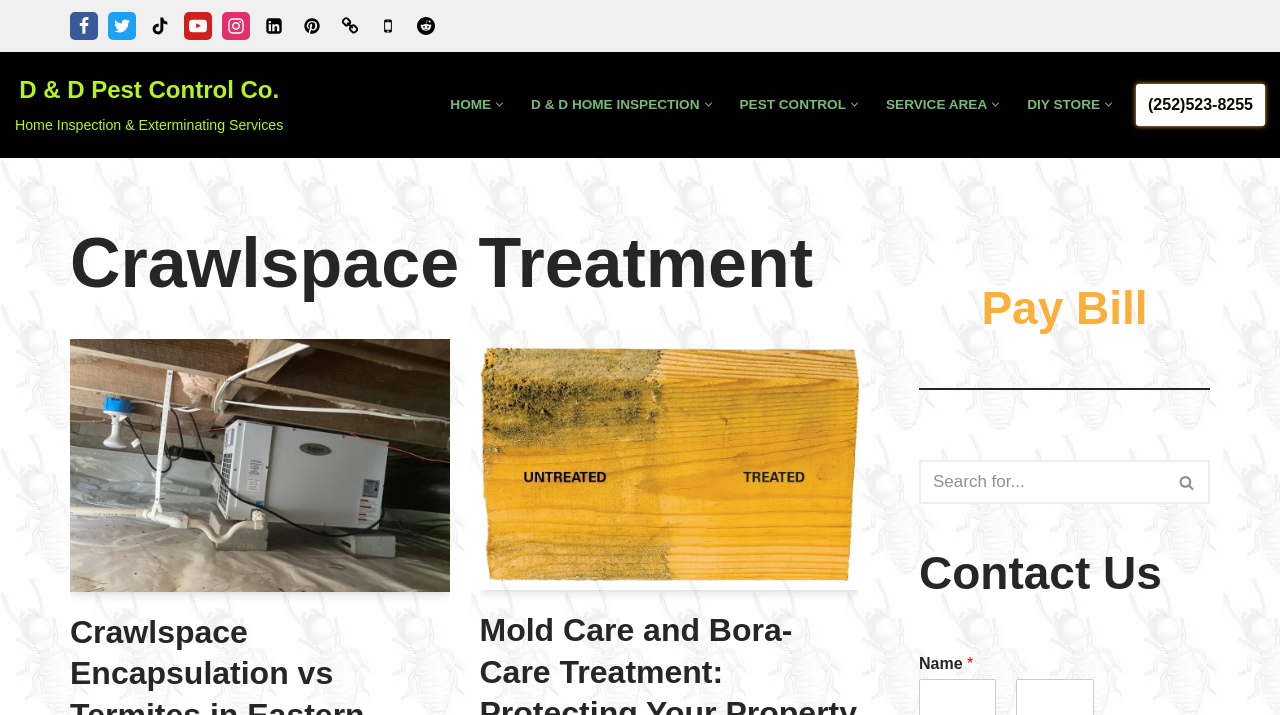From the webpage screenshot, predict the bounding box of the UI element that matches this description: "Skip to content".

[0.0, 0.045, 0.023, 0.073]